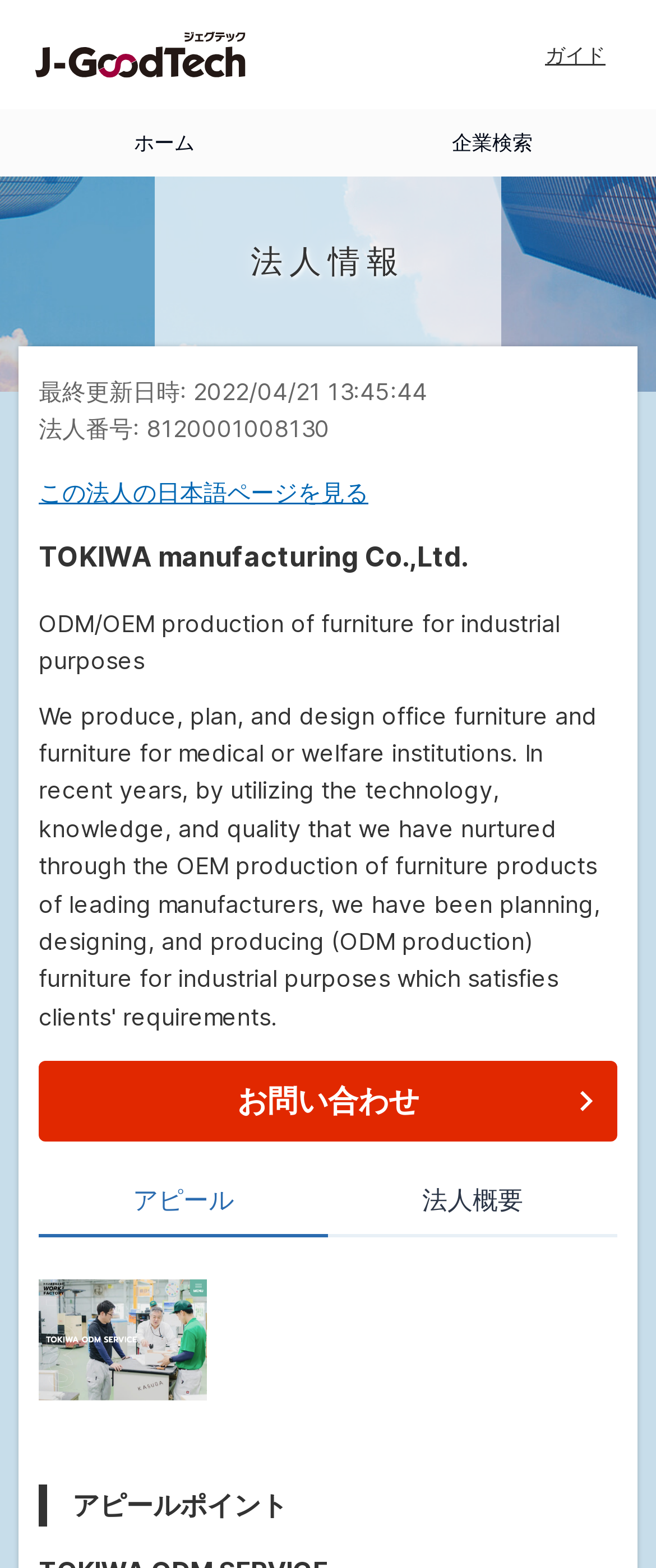Using the details from the image, please elaborate on the following question: What is the purpose of the 'お問い合わせ' button?

The 'お問い合わせ' button is likely used to contact the company, as it is a common Japanese phrase used for inquiries or contact forms. The button is located on the webpage, and clicking it may lead to a contact form or email address.